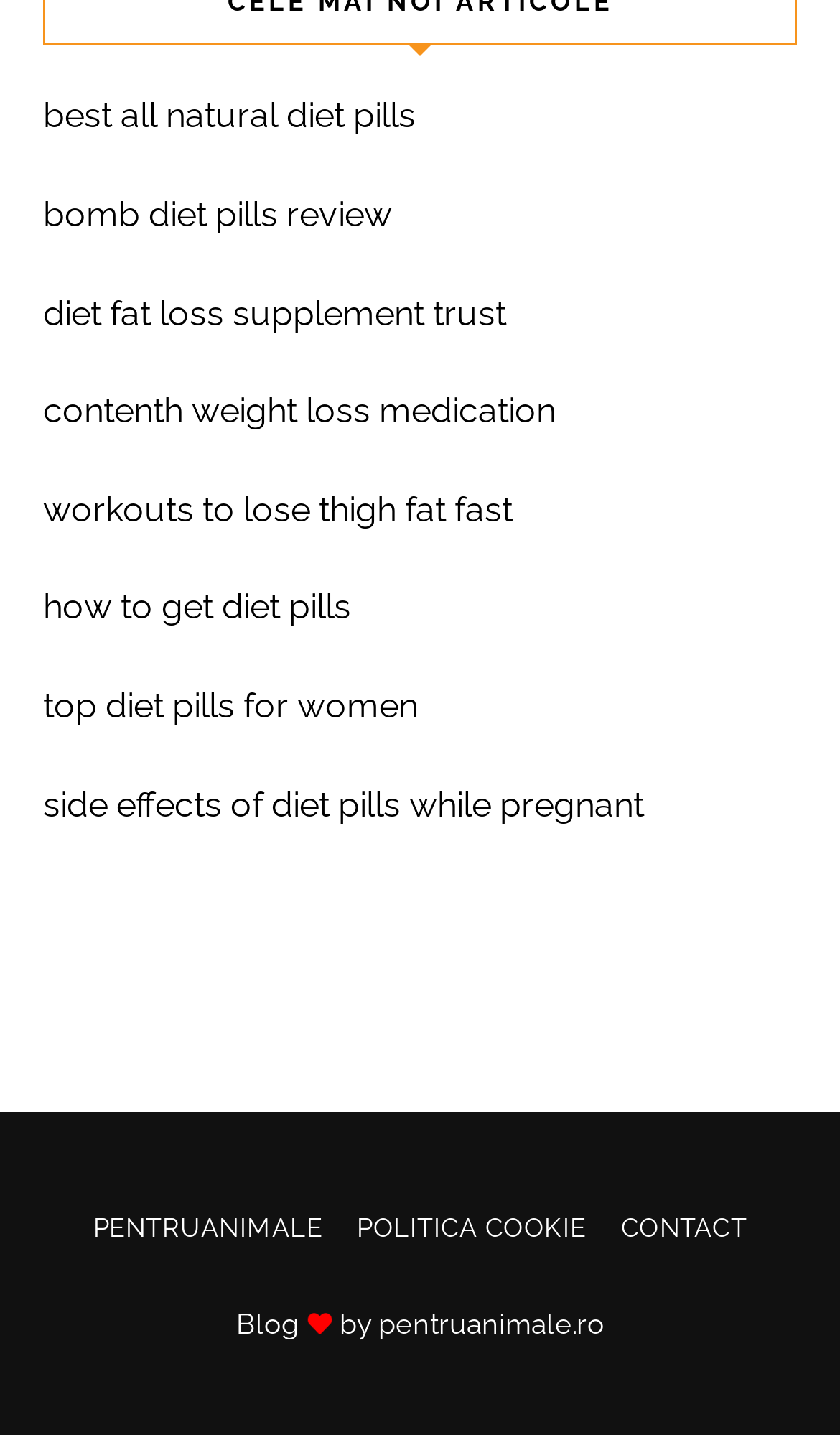Analyze the image and give a detailed response to the question:
What type of content is available on the webpage?

The presence of a 'Blog' label at the bottom of the webpage suggests that the webpage contains blog posts related to diet and weight loss.